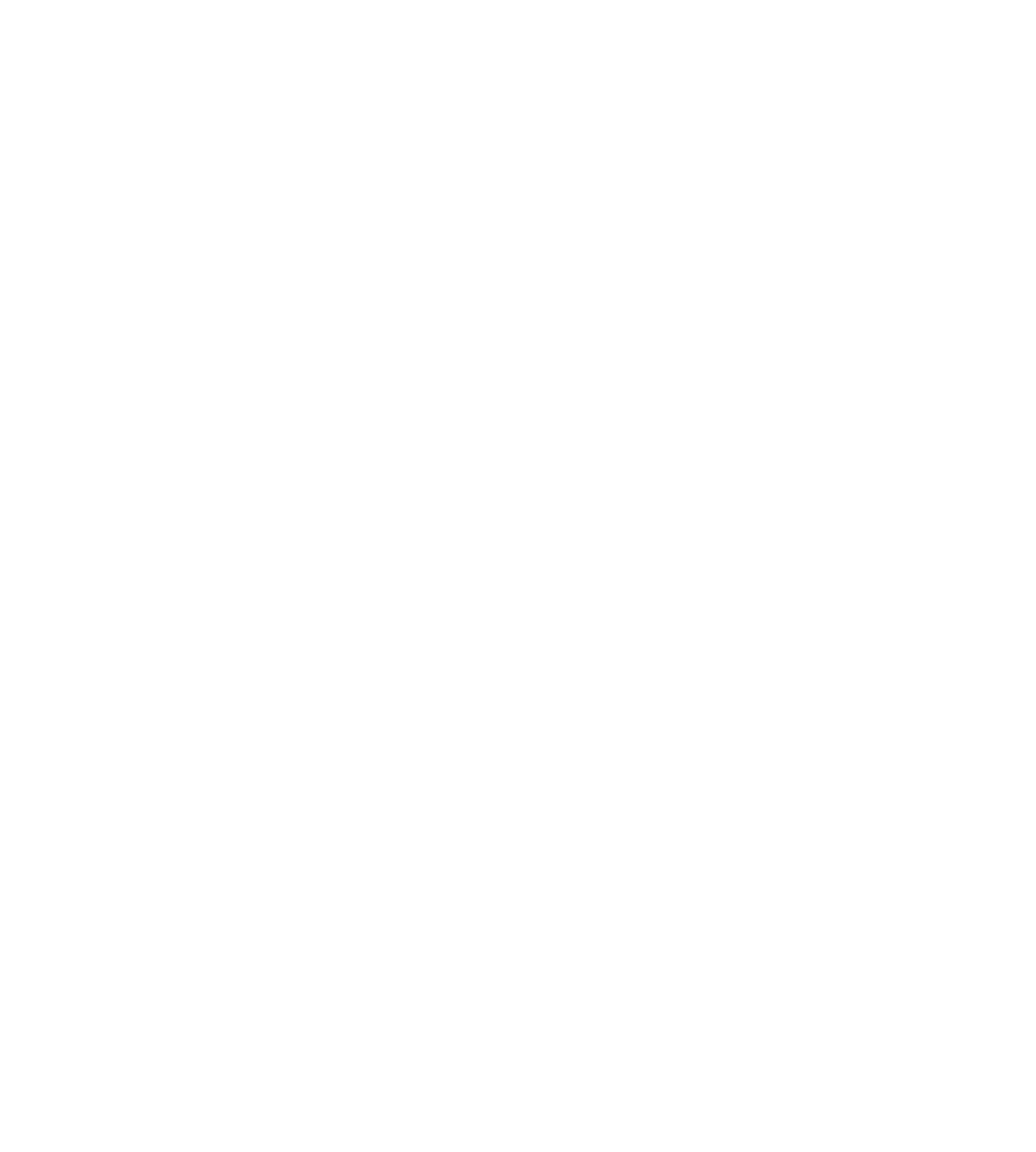What is the general area of the locksmith services?
Examine the image closely and answer the question with as much detail as possible.

The locksmith services listed appear to be located in and around Leeds, as many of the location names are familiar areas and suburbs of Leeds.